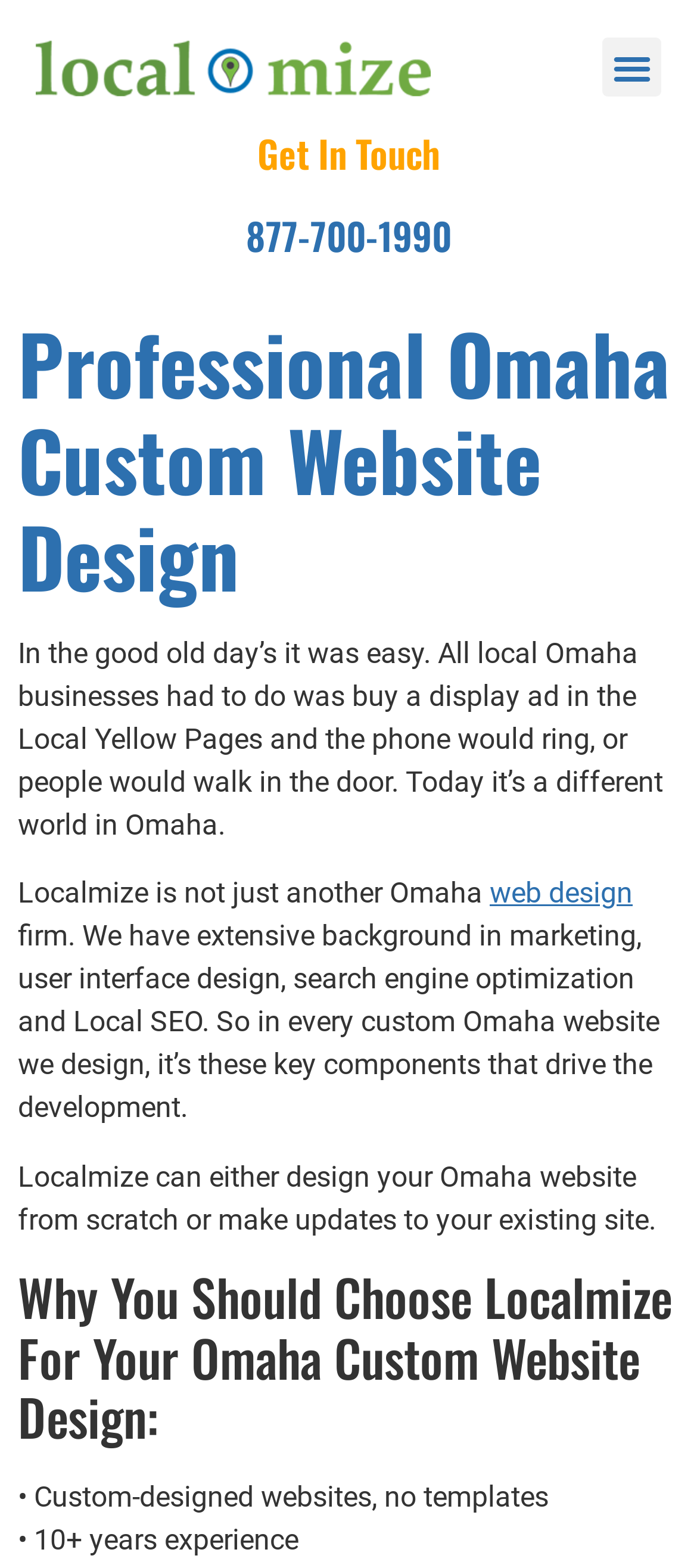Give an in-depth explanation of the webpage layout and content.

The webpage is about custom web design services offered by Localmize, specifically tailored for businesses in Omaha. At the top, there is a navigation menu toggle button on the right side, accompanied by a "Get In Touch" link and a phone number "877-700-1990" on the left side. 

Below the navigation section, a prominent heading "Professional Omaha Custom Website Design" is centered, followed by a paragraph of text that explains the challenges faced by local Omaha businesses in the digital age. 

The next section highlights Localmize's unique strengths, with a link to "web design" embedded in the text. This section is divided into two paragraphs, describing the company's expertise in marketing, user interface design, search engine optimization, and Local SEO, as well as its ability to design custom websites from scratch or update existing ones.

Further down, another heading "Why You Should Choose Localmize For Your Omaha Custom Website Design" is displayed, followed by two bullet points that outline the benefits of choosing Localmize, including custom-designed websites with no templates and over 10 years of experience.